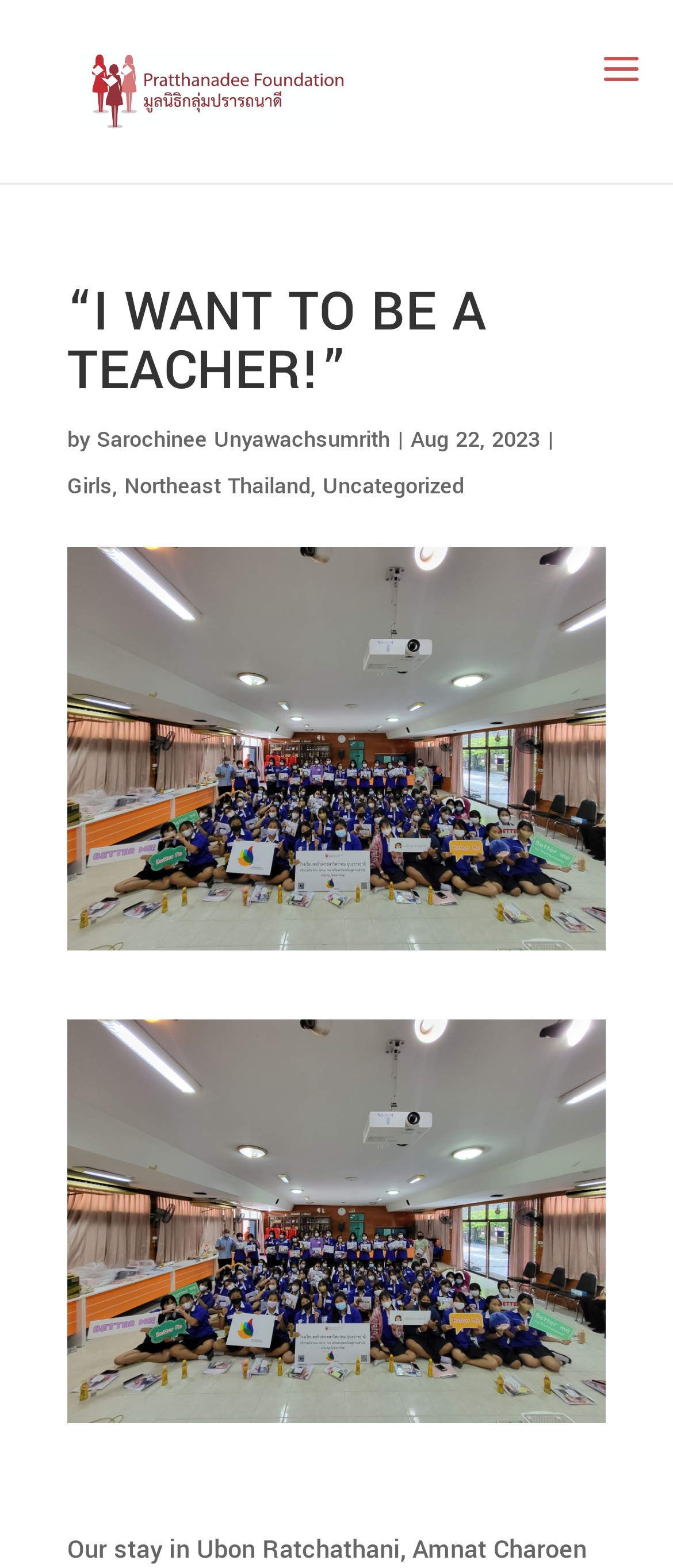Analyze the image and provide a detailed answer to the question: Who wrote the article?

The question asks for the author of the article, which can be found in the link element with the text 'Sarochinee Unyawachsumrith' next to the 'by' text.